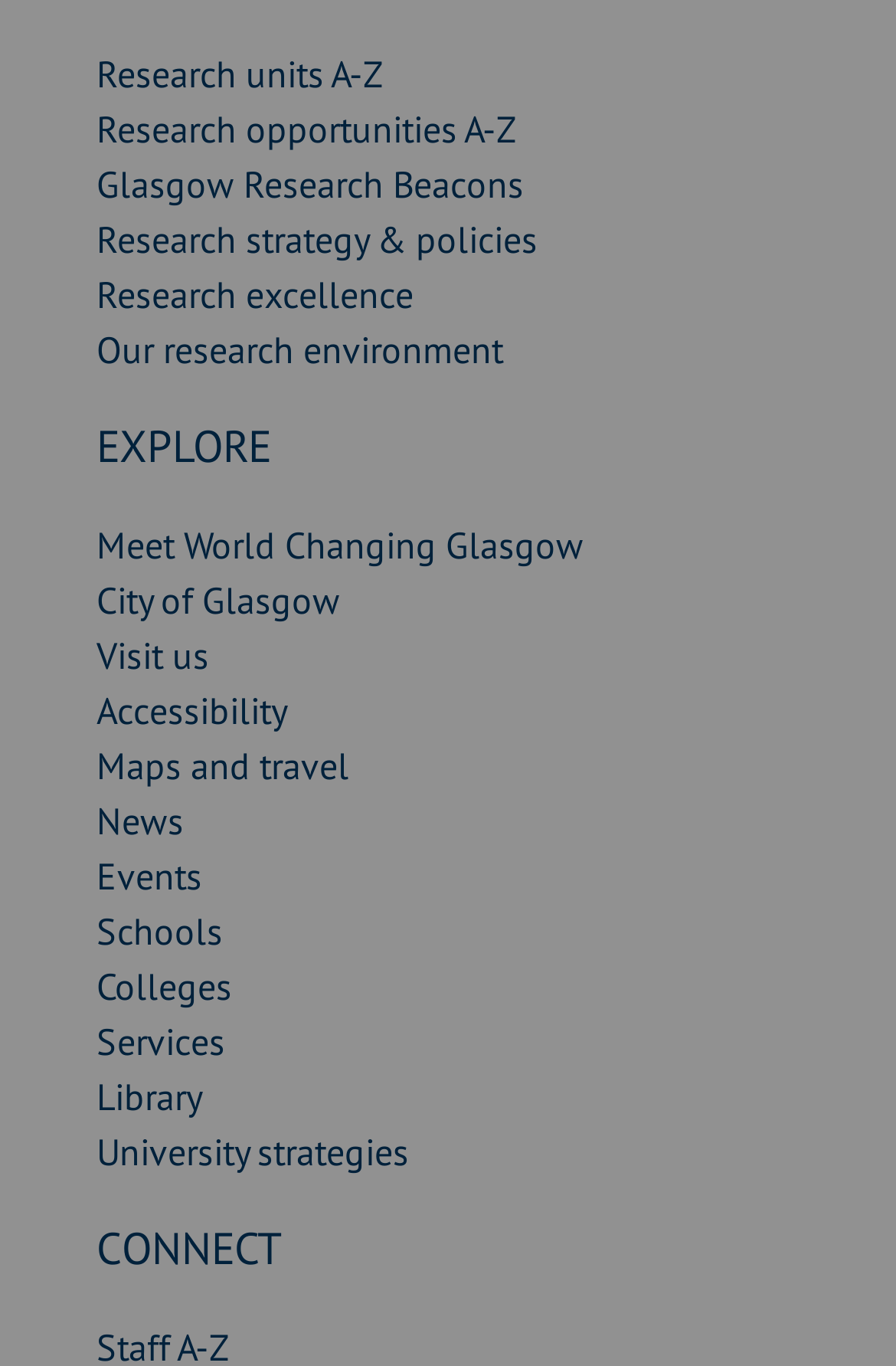Determine the bounding box coordinates of the clickable element necessary to fulfill the instruction: "Check the news". Provide the coordinates as four float numbers within the 0 to 1 range, i.e., [left, top, right, bottom].

[0.108, 0.584, 0.205, 0.617]